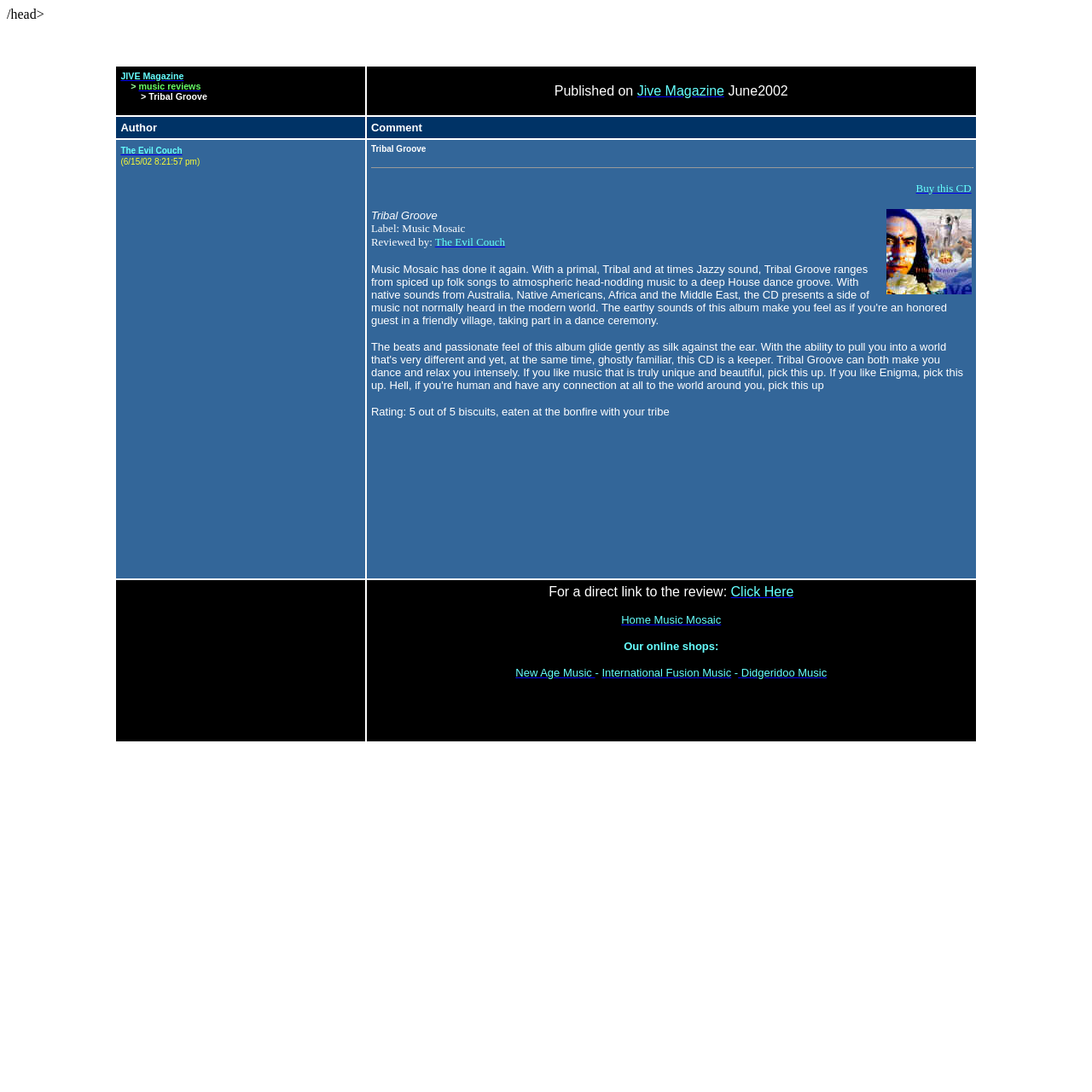What is the label of the CD?
Provide a detailed answer to the question, using the image to inform your response.

I found the answer by looking at the review section, where it says 'Label: Music Mosaic'.